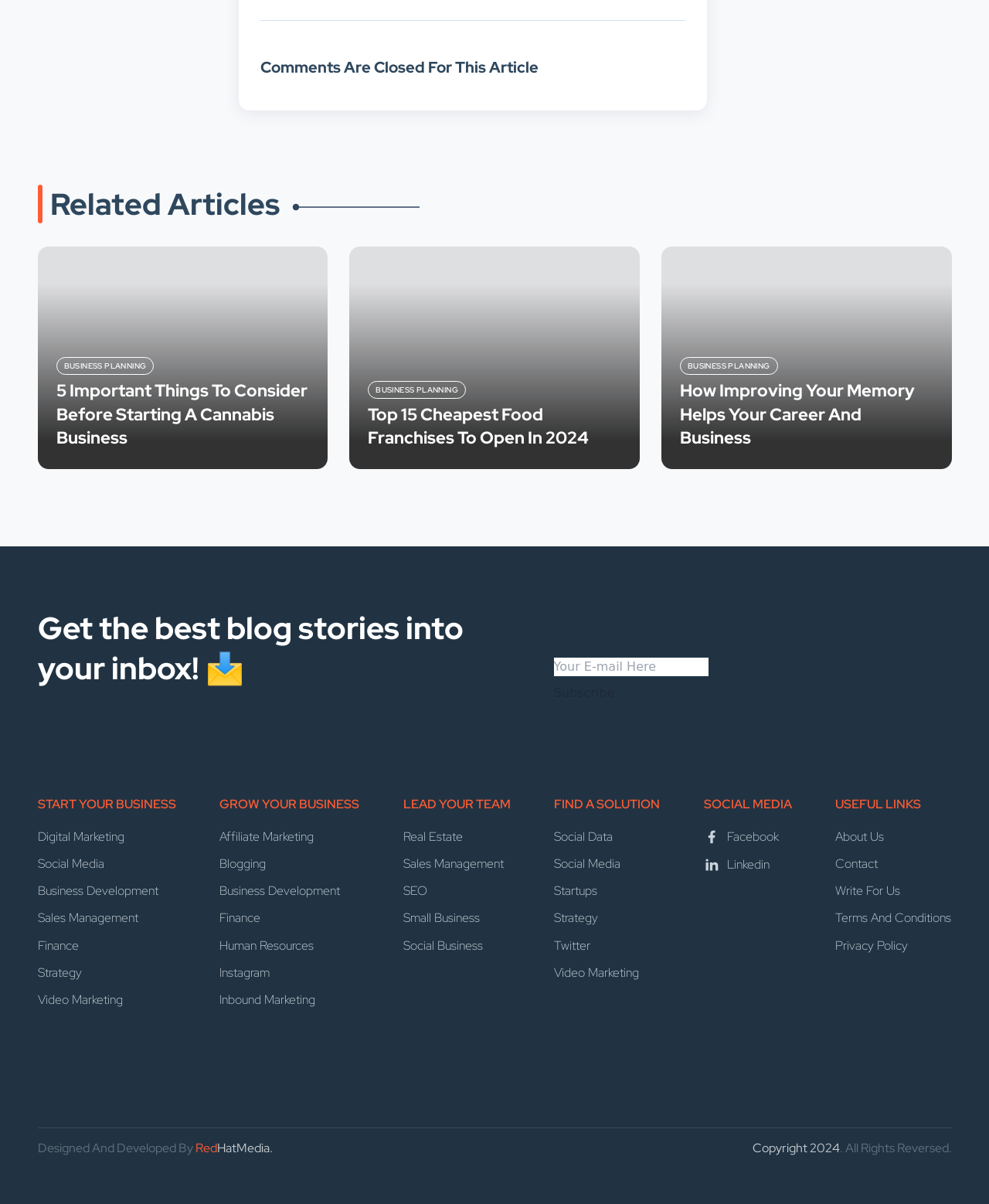What is the purpose of the links under 'SOCIAL MEDIA'?
Answer the question in as much detail as possible.

The links under the heading 'SOCIAL MEDIA' are 'Facebook' and 'Linkedin', which are social media platforms, indicating that the purpose of these links is to access these platforms.